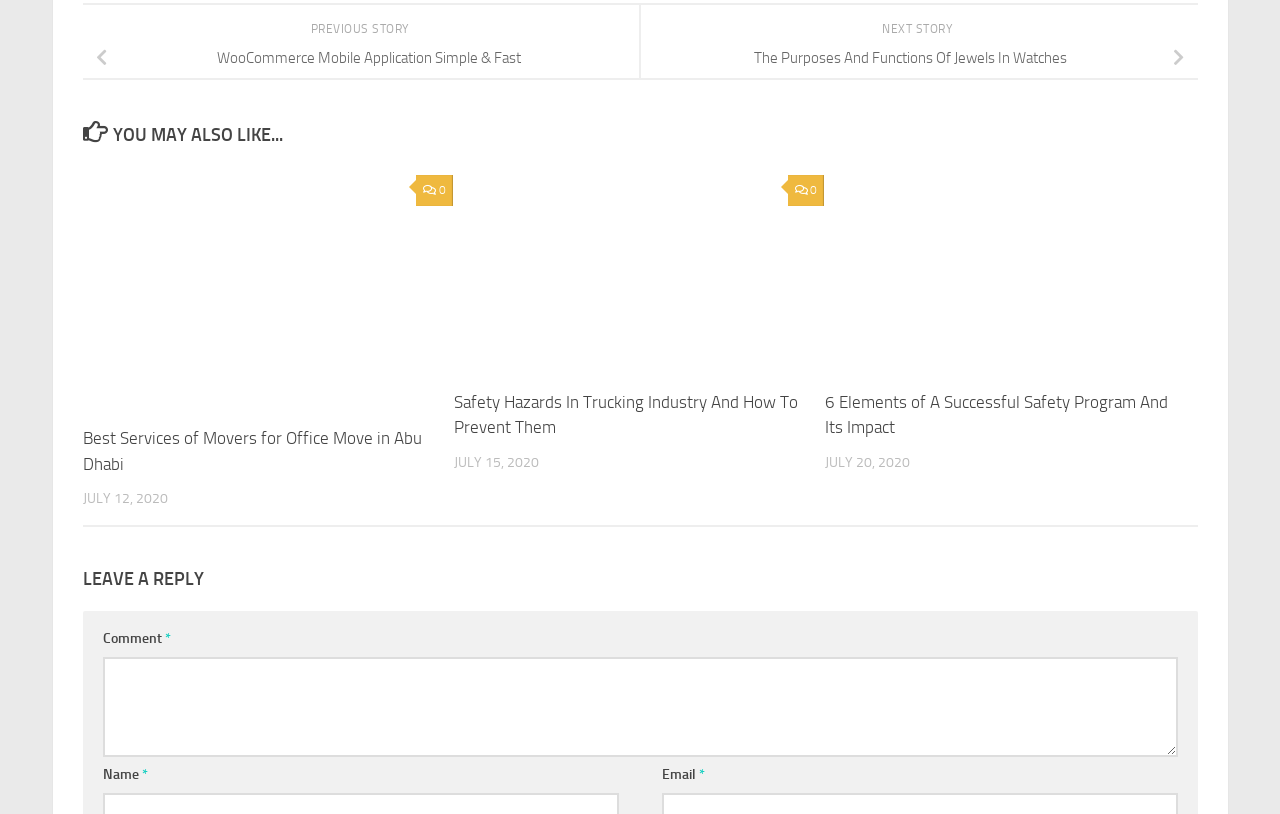Find the bounding box of the element with the following description: "Contact us". The coordinates must be four float numbers between 0 and 1, formatted as [left, top, right, bottom].

None